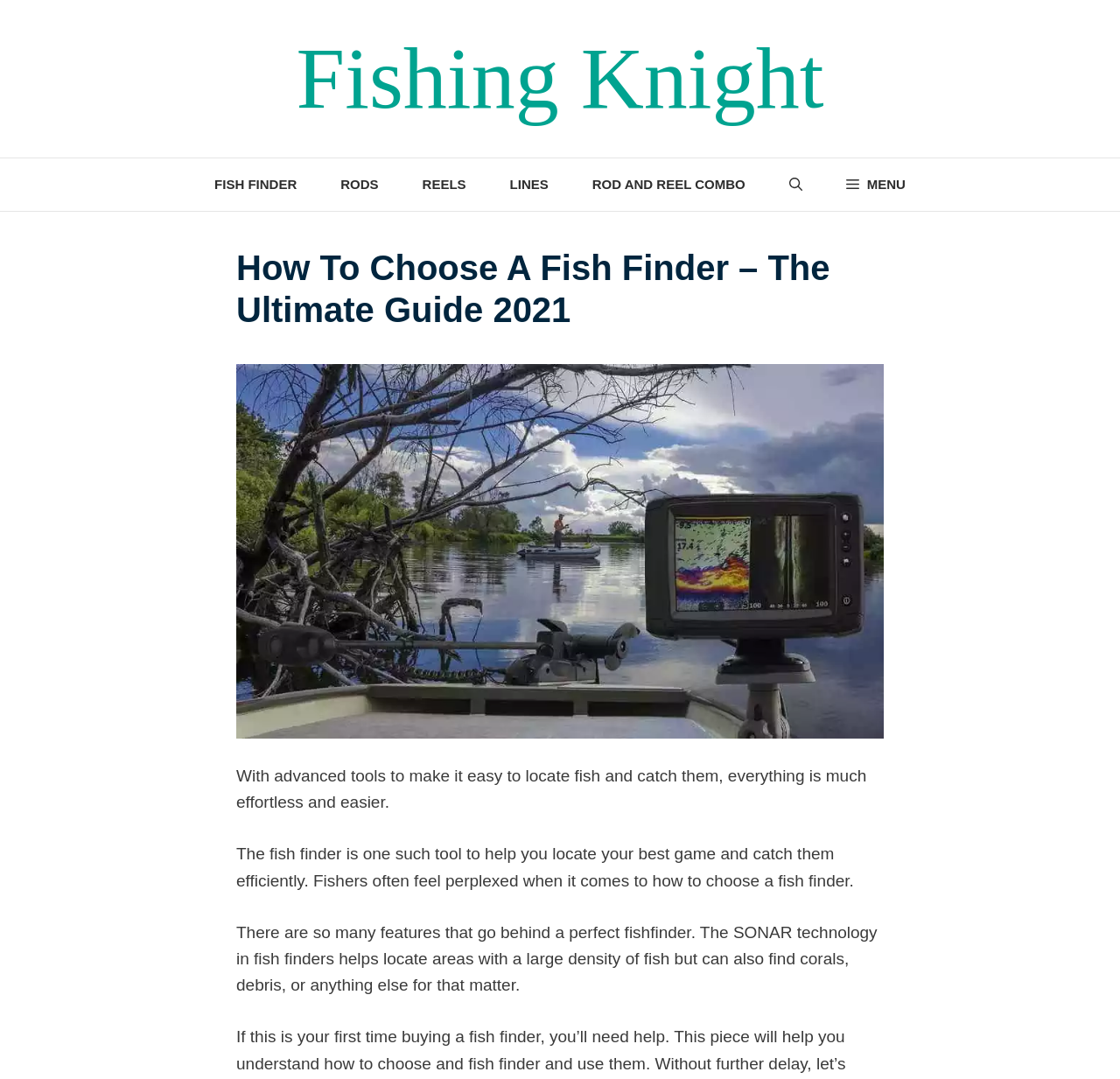Determine the main heading text of the webpage.

How To Choose A Fish Finder – The Ultimate Guide 2021